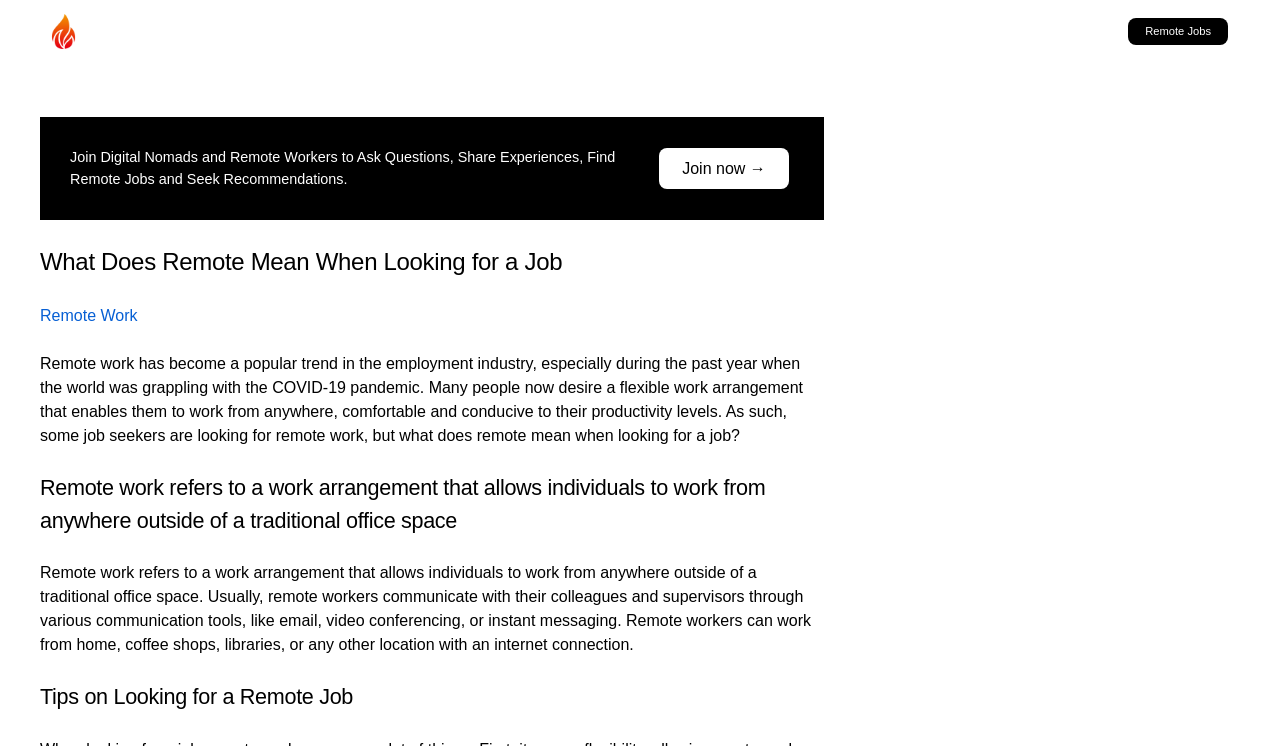Please provide a comprehensive answer to the question below using the information from the image: What is the purpose of the 'Join now →' link?

The 'Join now →' link is likely used to join a community of digital nomads and remote workers, where users can ask questions, share experiences, find remote jobs, and seek recommendations, as stated in the StaticText element.